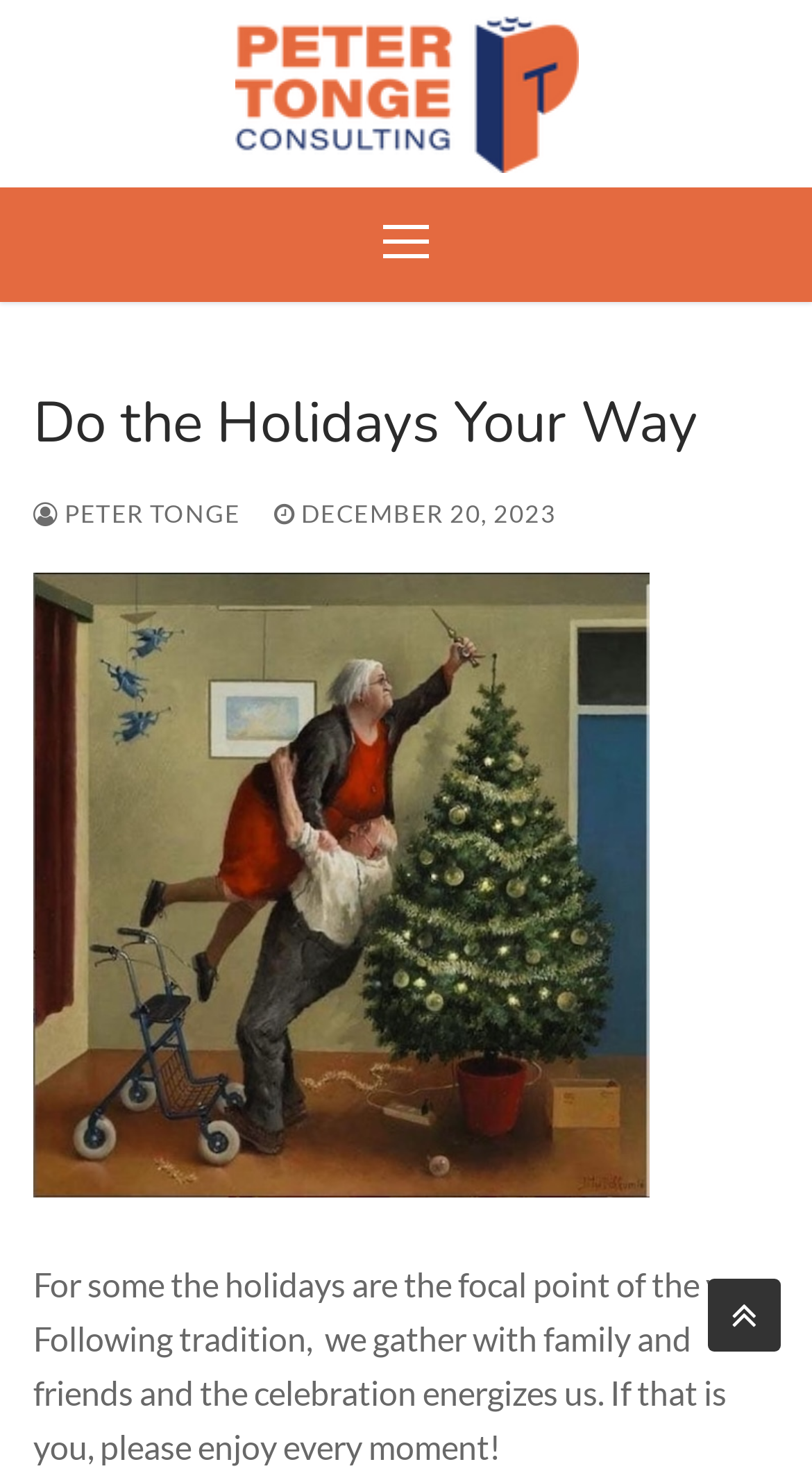Locate and extract the text of the main heading on the webpage.

Do the Holidays Your Way